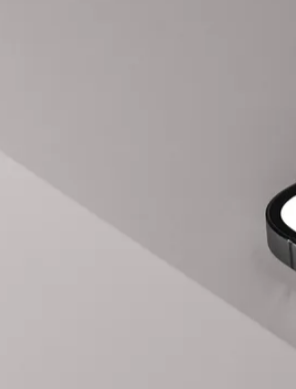Provide a brief response to the question using a single word or phrase: 
What is the surface type?

Smooth